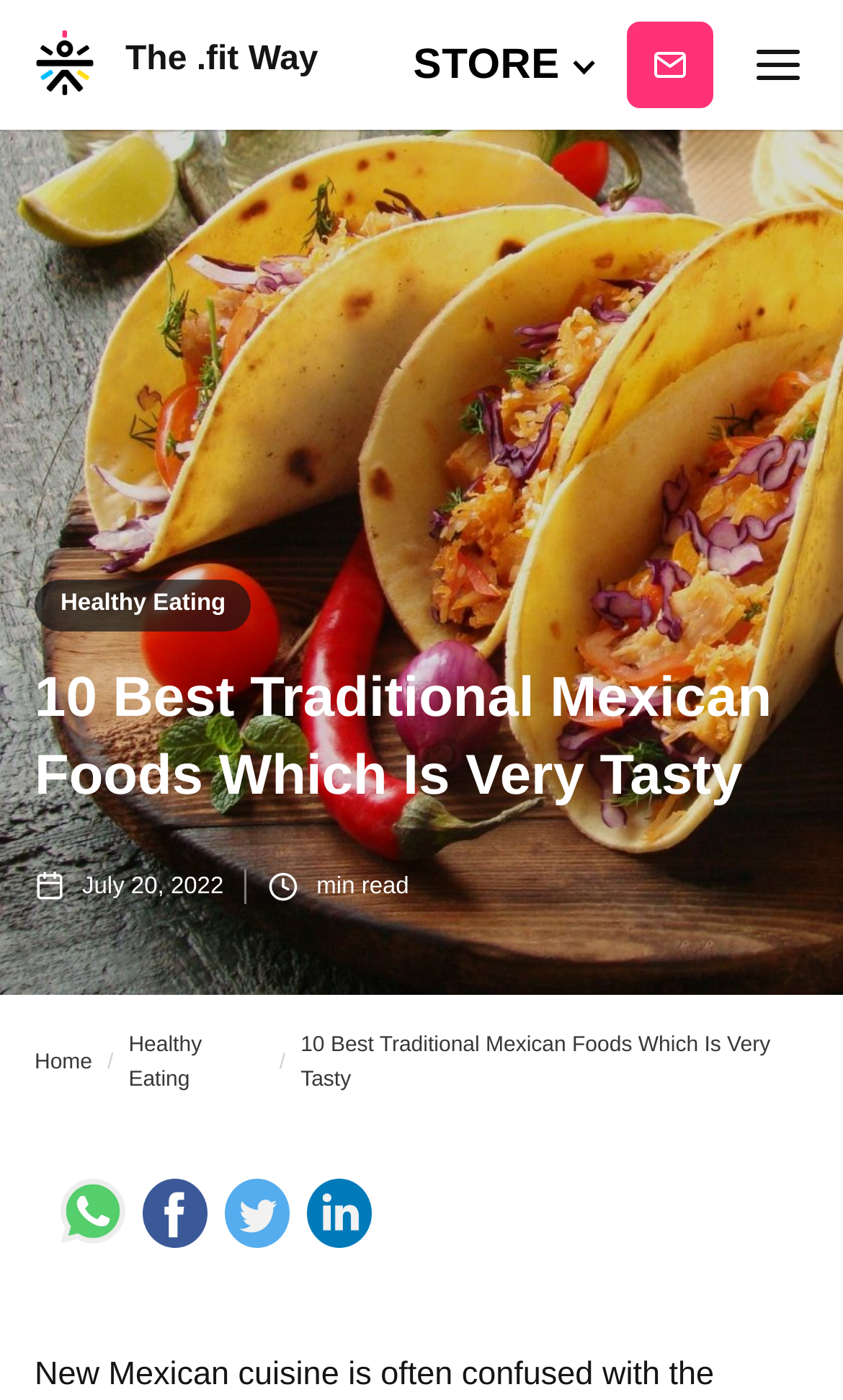Please locate the bounding box coordinates of the region I need to click to follow this instruction: "subscribe".

[0.744, 0.015, 0.846, 0.077]